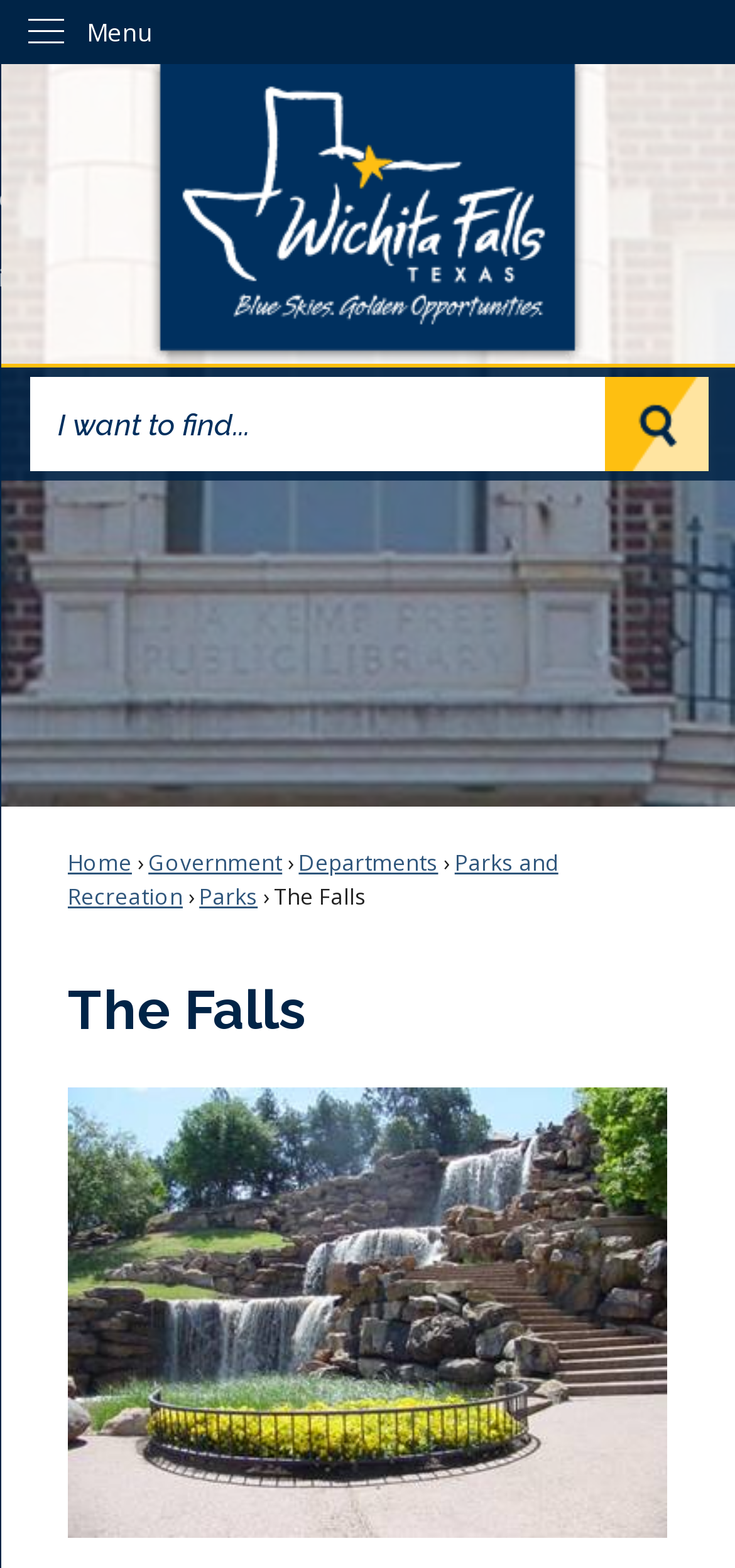Using a single word or phrase, answer the following question: 
How many images are there on the page?

2